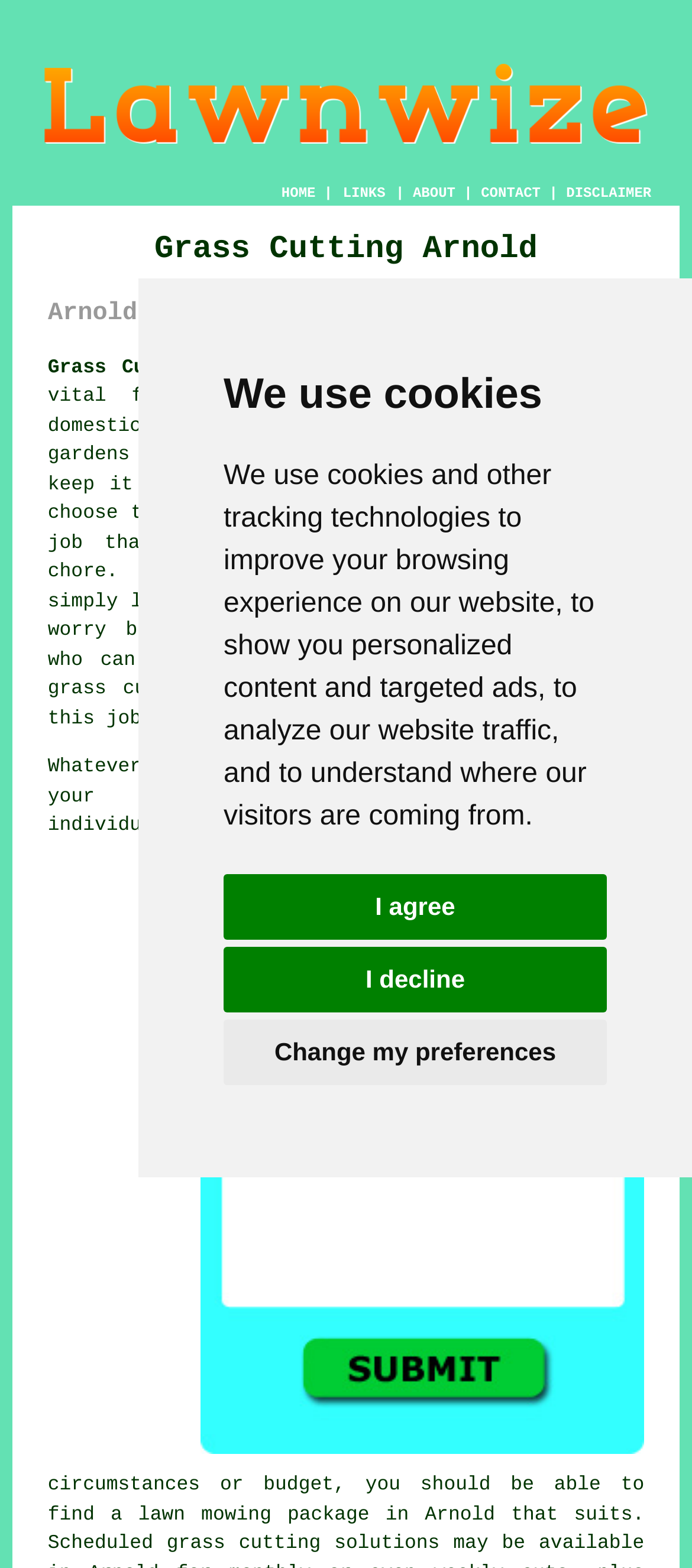What is the location of the company's service area?
Refer to the image and give a detailed answer to the query.

The location of the company's service area is Arnold, Nottinghamshire, as indicated by the heading 'Grass Cutting Arnold Nottinghamshire (NG5)' and the mention of 'Arnold' throughout the webpage content.